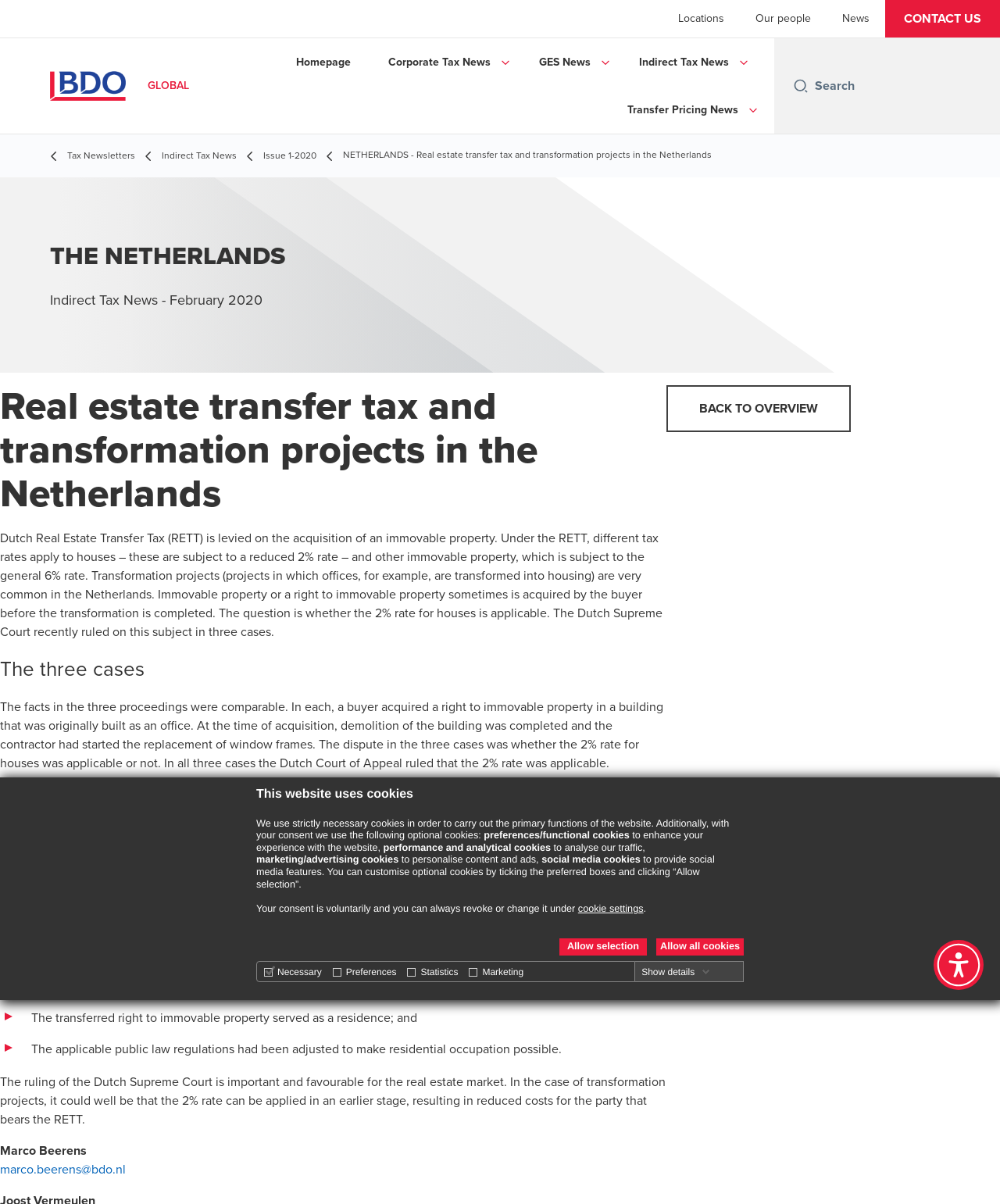Find the bounding box coordinates of the clickable region needed to perform the following instruction: "Click the 'BACK TO OVERVIEW' link". The coordinates should be provided as four float numbers between 0 and 1, i.e., [left, top, right, bottom].

[0.667, 0.32, 0.851, 0.359]